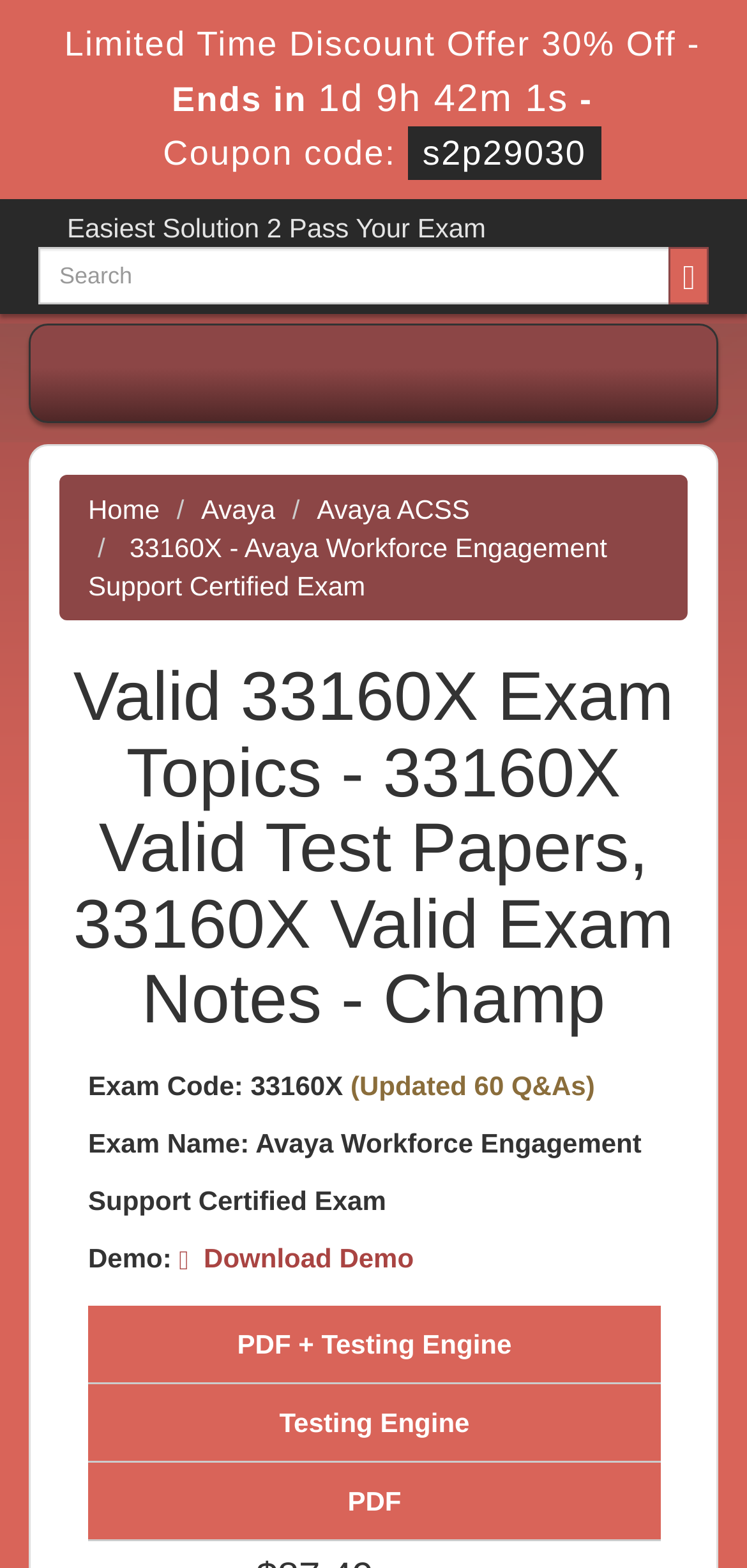Locate the headline of the webpage and generate its content.

Valid 33160X Exam Topics - 33160X Valid Test Papers, 33160X Valid Exam Notes - Champ